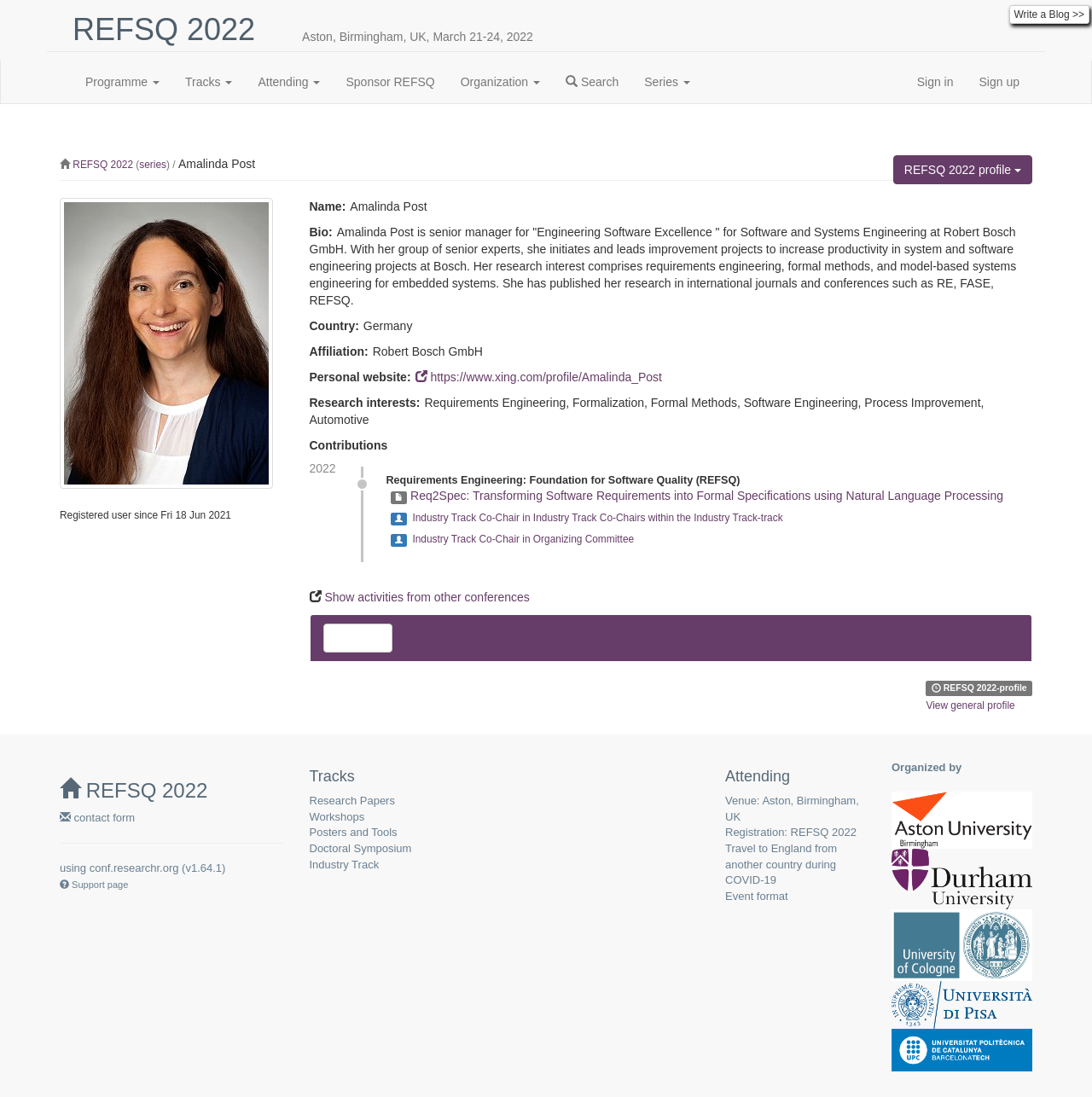Find the bounding box coordinates for the area that must be clicked to perform this action: "View the profile of Amalinda Post".

[0.818, 0.142, 0.945, 0.168]